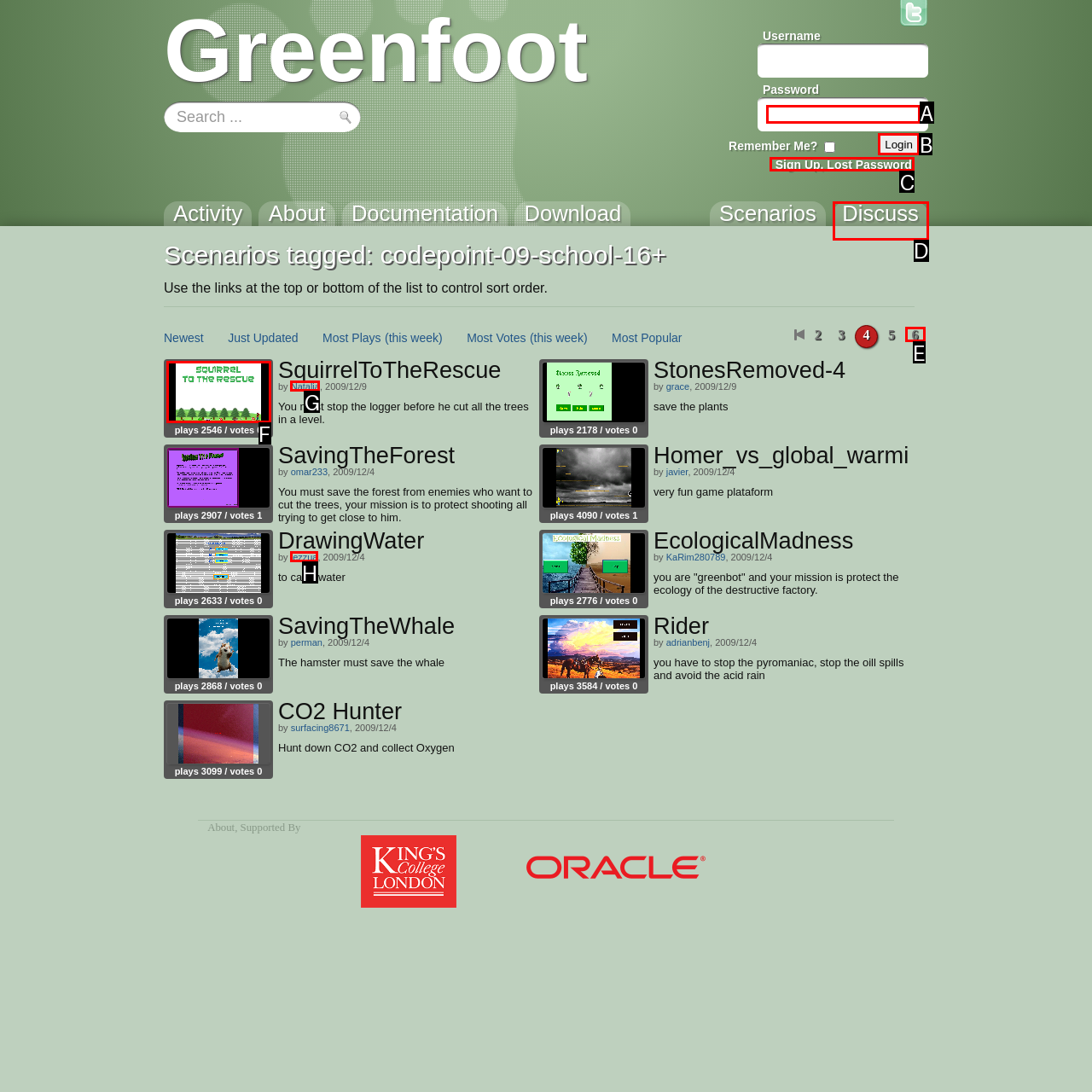Decide which HTML element to click to complete the task: login Provide the letter of the appropriate option.

B